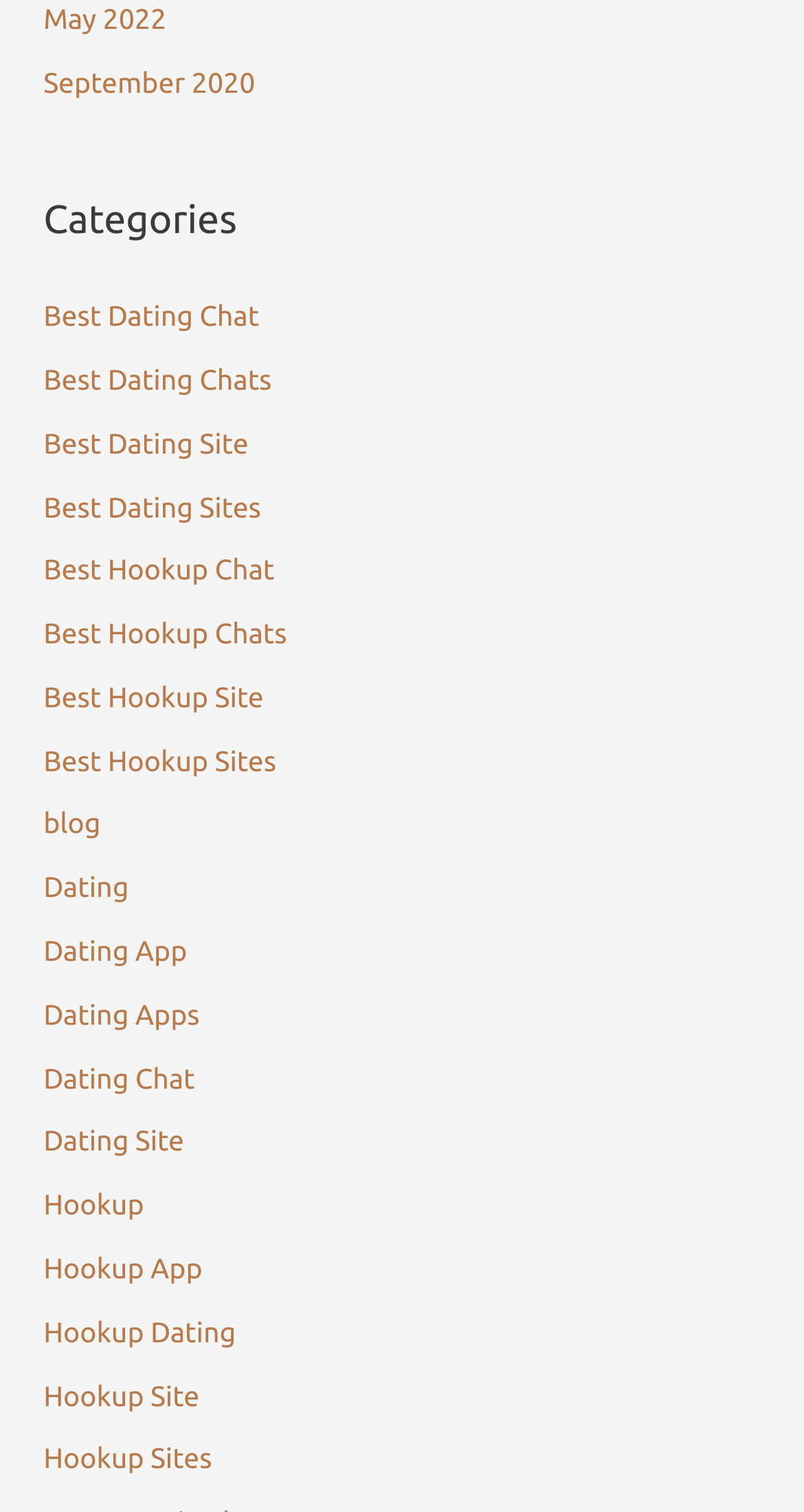What is the last category listed?
Please provide a comprehensive and detailed answer to the question.

I looked at the links under the 'Categories' heading and found that 'Hookup Sites' is the last category listed.